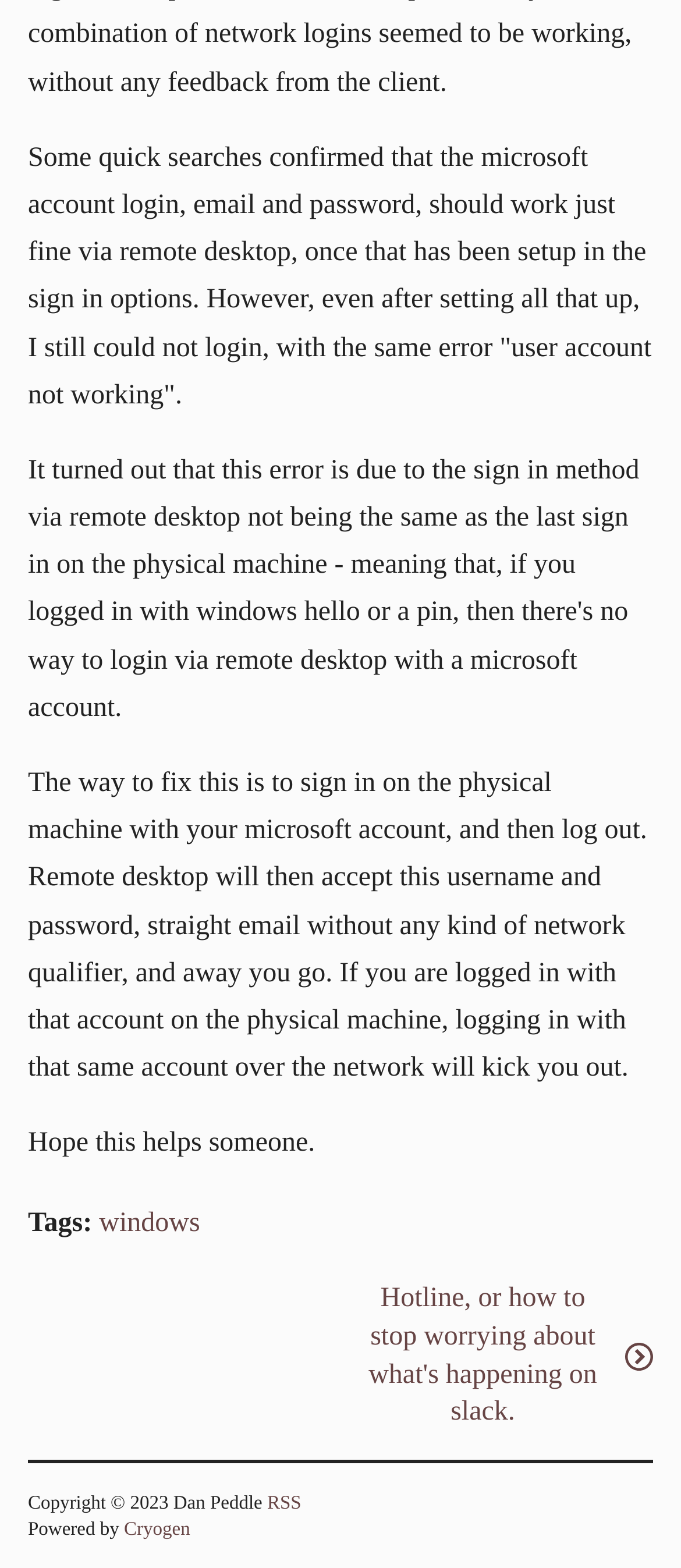What is the topic of the article?
Give a detailed response to the question by analyzing the screenshot.

The topic of the article is about resolving the 'user account not working' error when trying to login to a Microsoft account via remote desktop.